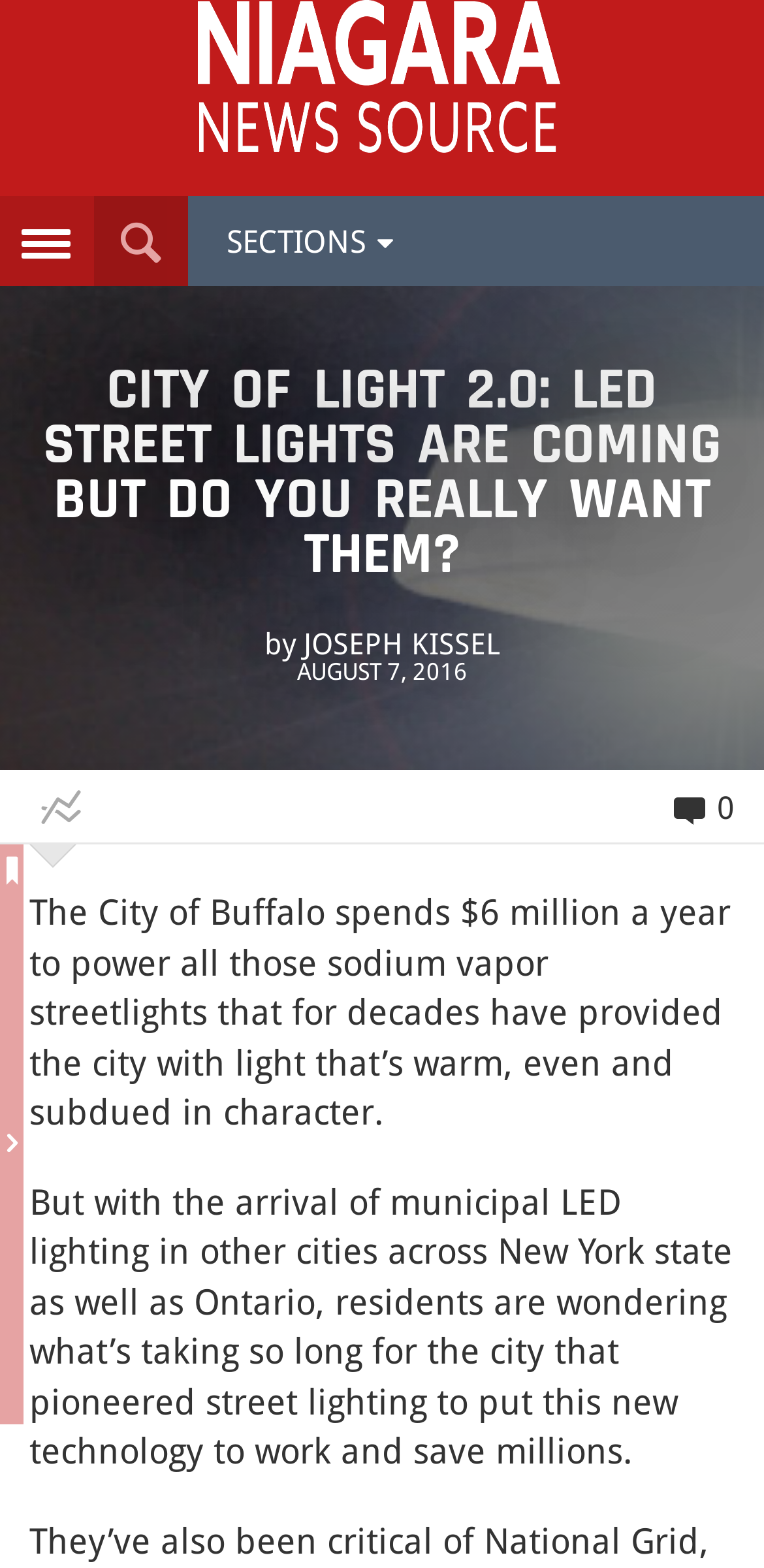Determine the bounding box coordinates in the format (top-left x, top-left y, bottom-right x, bottom-right y). Ensure all values are floating point numbers between 0 and 1. Identify the bounding box of the UI element described by: Joseph Kissel

[0.397, 0.4, 0.654, 0.422]